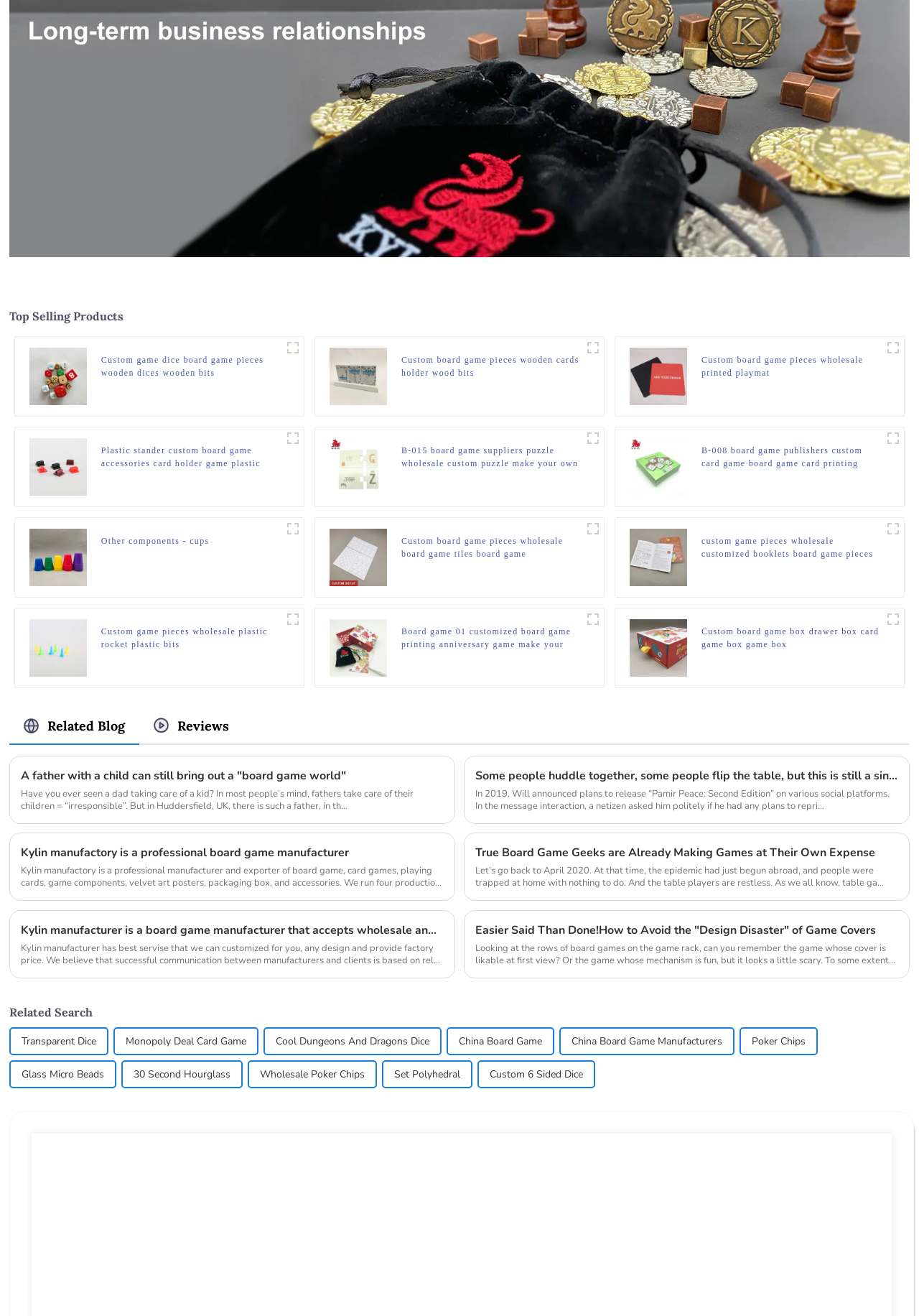Identify the bounding box coordinates of the element to click to follow this instruction: 'Read the 'Custom board game pieces wholesale printed playmat' heading'. Ensure the coordinates are four float values between 0 and 1, provided as [left, top, right, bottom].

[0.763, 0.269, 0.96, 0.288]